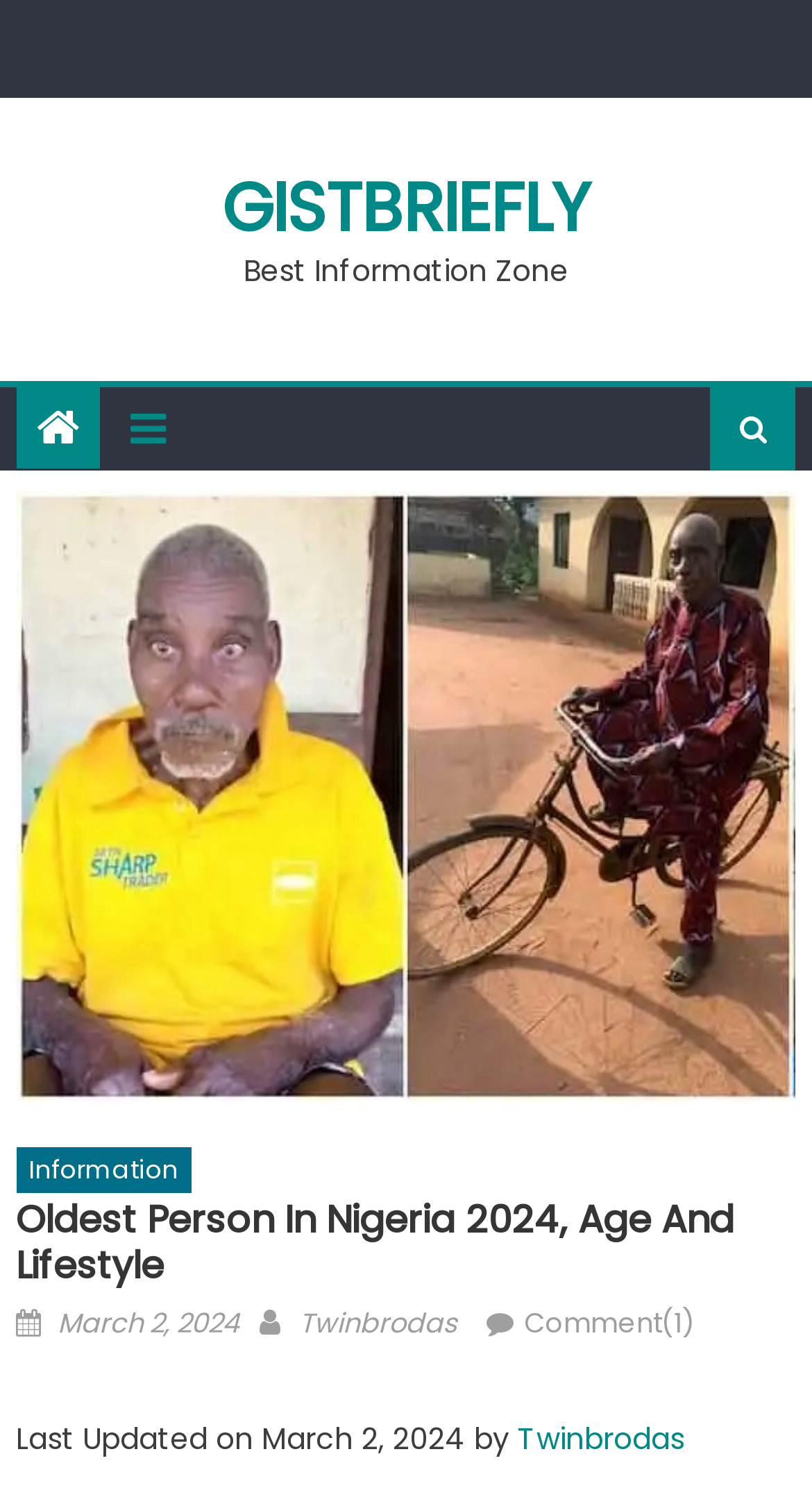What is the age of the oldest person in Nigeria?
Look at the image and respond with a one-word or short-phrase answer.

126 years old